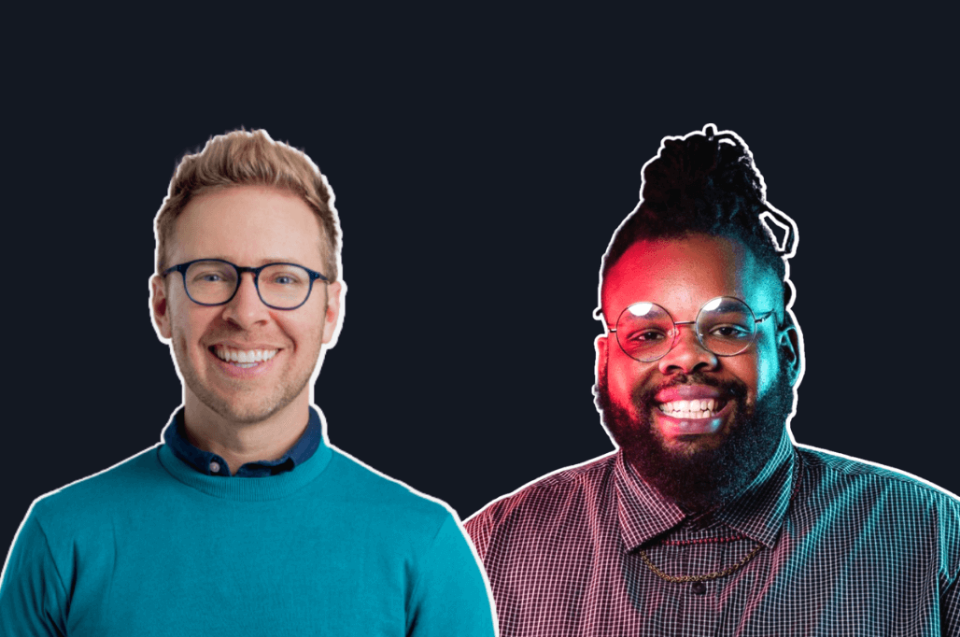Offer a detailed narrative of the scene depicted in the image.

The image features two individuals side by side, both smiling brightly against a dark background. On the left, a man with light blond hair styled neatly wears glasses and a stylish turquoise sweater, exuding an approachable and cheerful demeanor. On the right, a man with dark hair styled in locs sports round glasses and a plaid shirt, complemented by a bold smile that suggests warmth and friendliness. The vibrant presentation of their expressions adds a dynamic touch to the image, reflecting a lighthearted atmosphere, likely in connection with the theme of friendship and fun discussed in the accompanying content titled "Making Friends & Having Fun: A Chat with Nick Gray." This engaging visual captures the essence of camaraderie, perfectly aligning with the suggested topic.